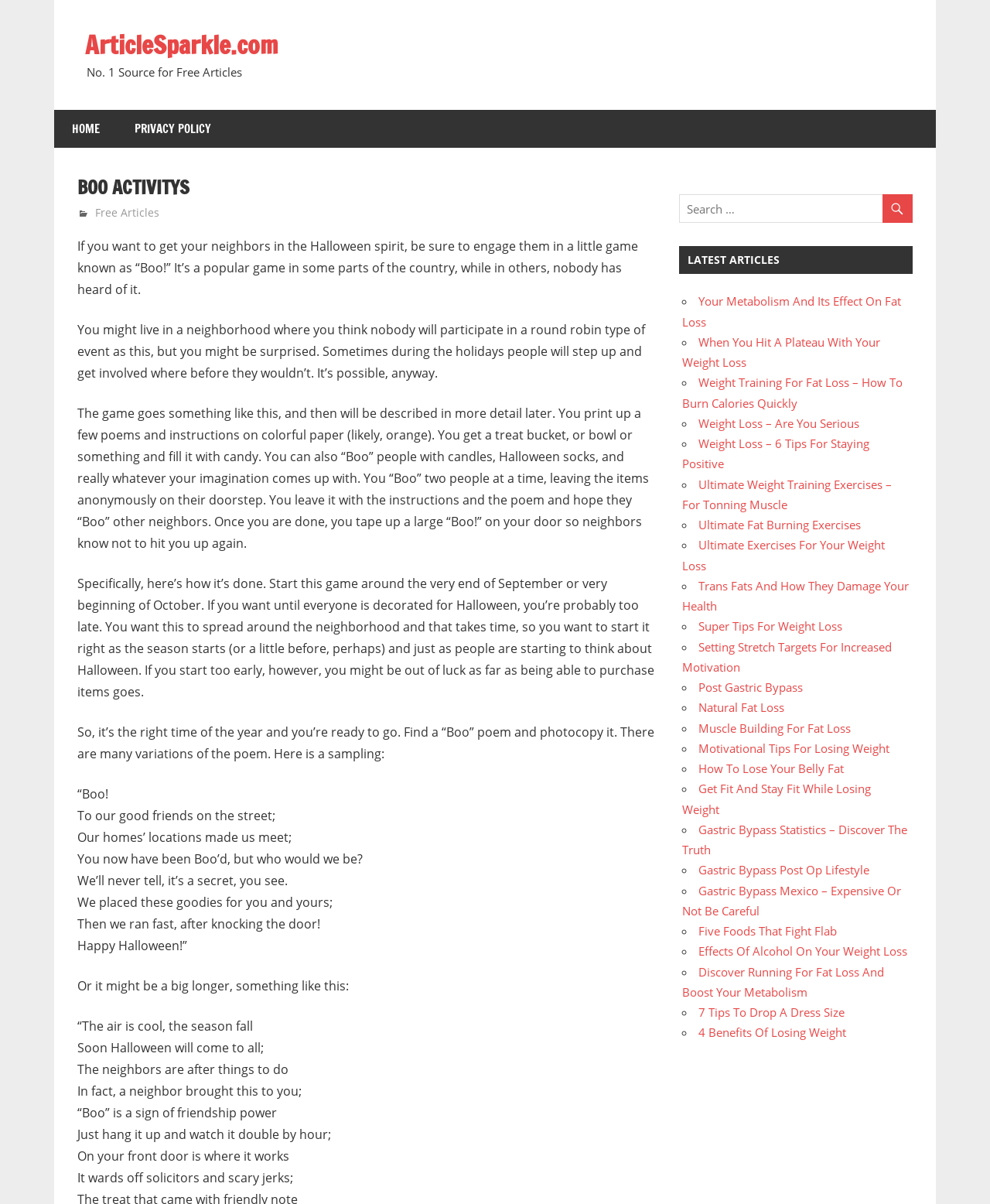Pinpoint the bounding box coordinates of the area that should be clicked to complete the following instruction: "read article 'Boo Activitys'". The coordinates must be given as four float numbers between 0 and 1, i.e., [left, top, right, bottom].

[0.078, 0.197, 0.645, 0.247]